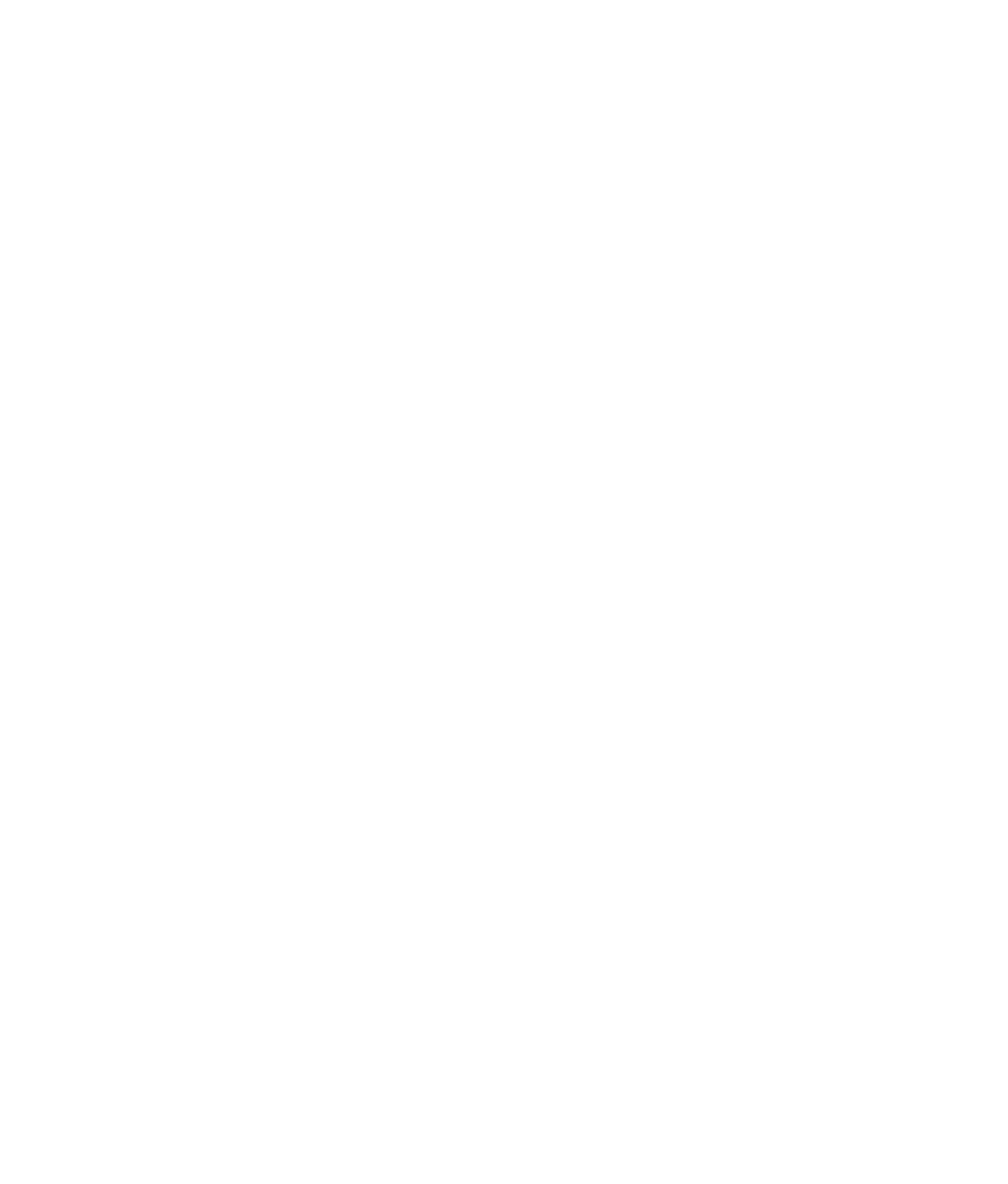Identify the bounding box coordinates of the clickable section necessary to follow the following instruction: "Click the 'About Us' link". The coordinates should be presented as four float numbers from 0 to 1, i.e., [left, top, right, bottom].

[0.274, 0.773, 0.339, 0.798]